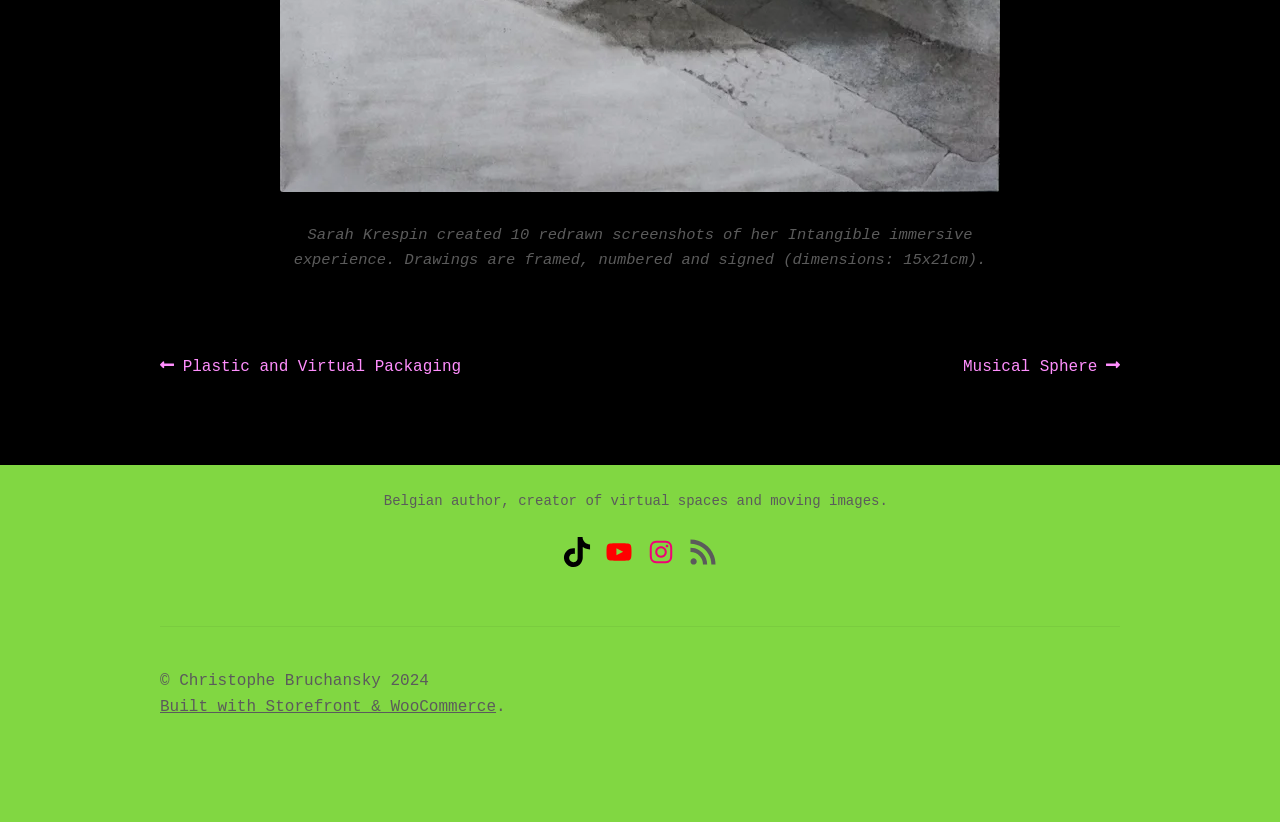What is the profession of the person mentioned?
Refer to the image and provide a concise answer in one word or phrase.

Belgian author